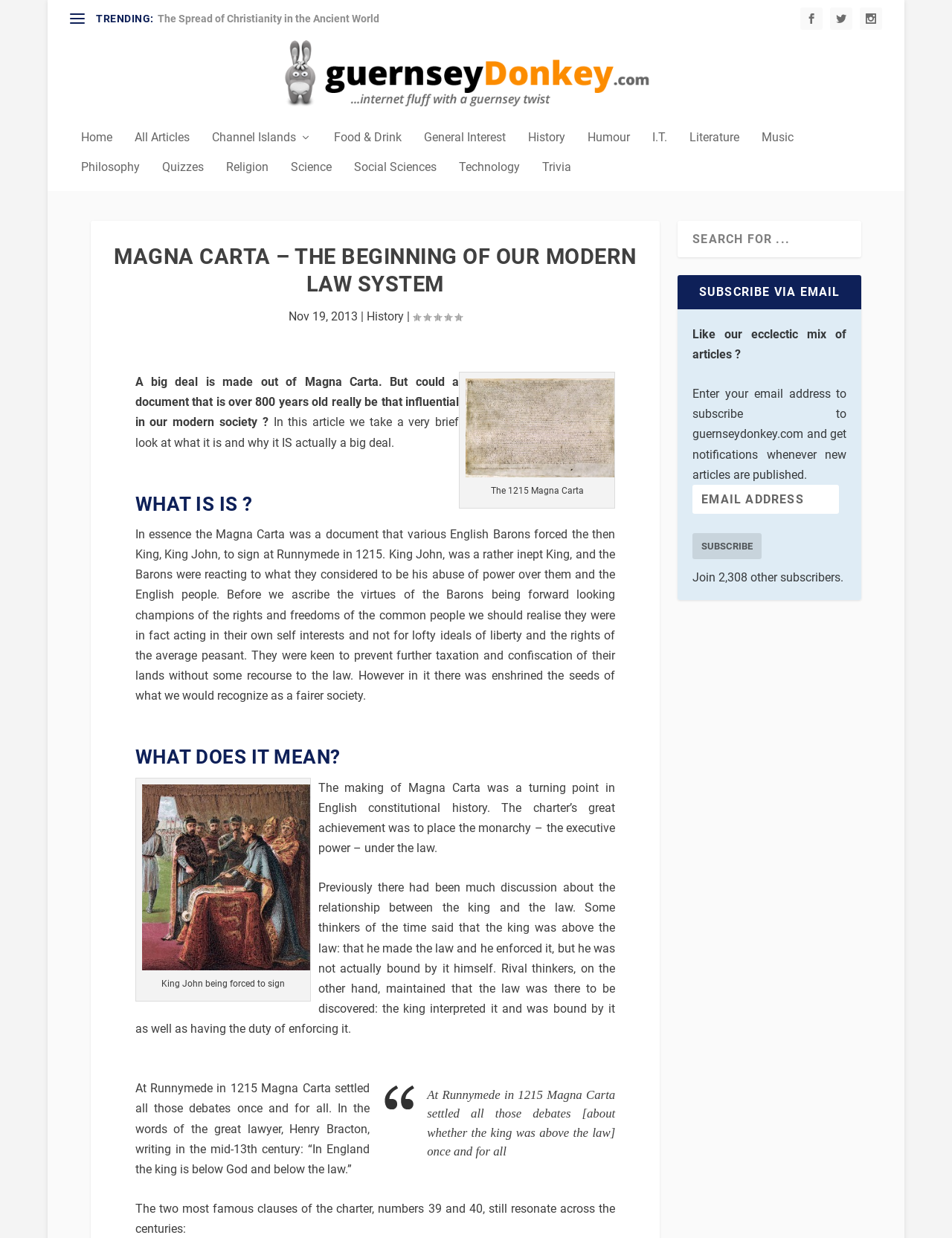Kindly determine the bounding box coordinates for the area that needs to be clicked to execute this instruction: "View the image of King John signing Magna Carta".

[0.149, 0.633, 0.325, 0.784]